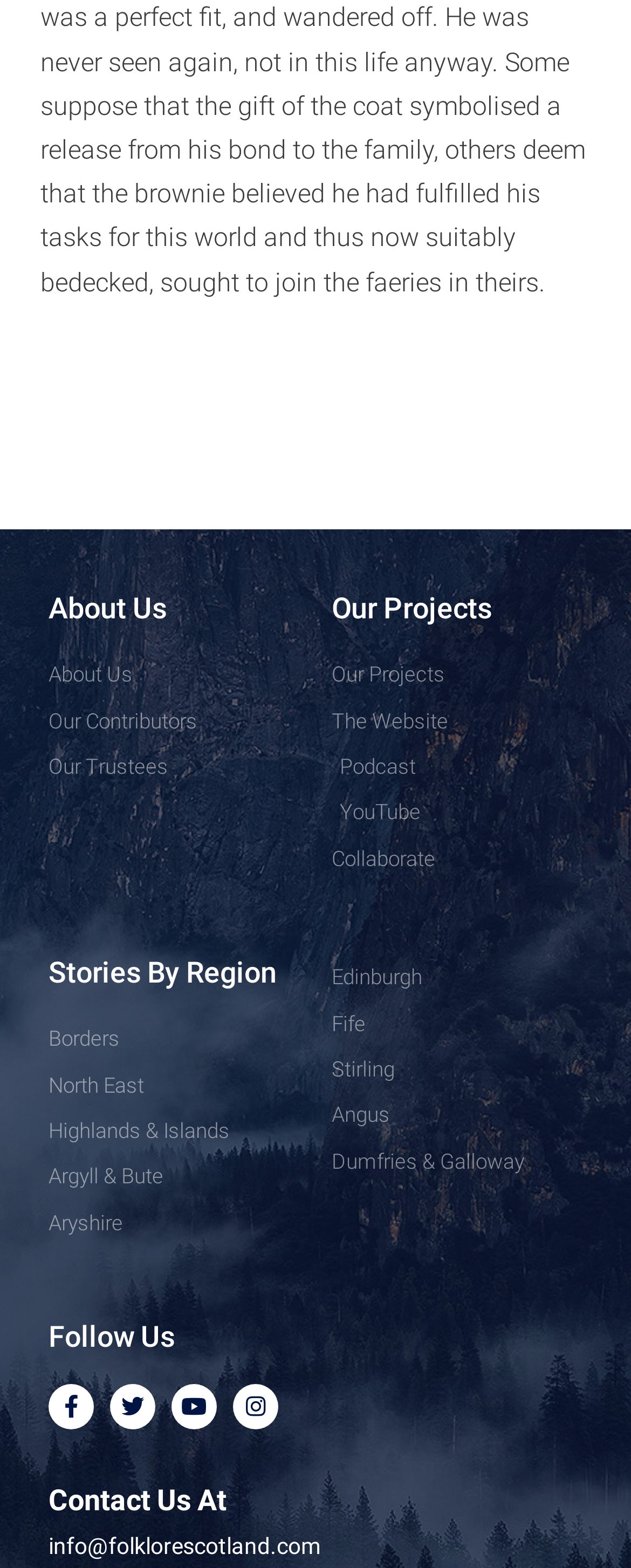Identify the bounding box coordinates of the part that should be clicked to carry out this instruction: "Read the article about Irina Lazareanu Net Worth And Lifestyle".

None